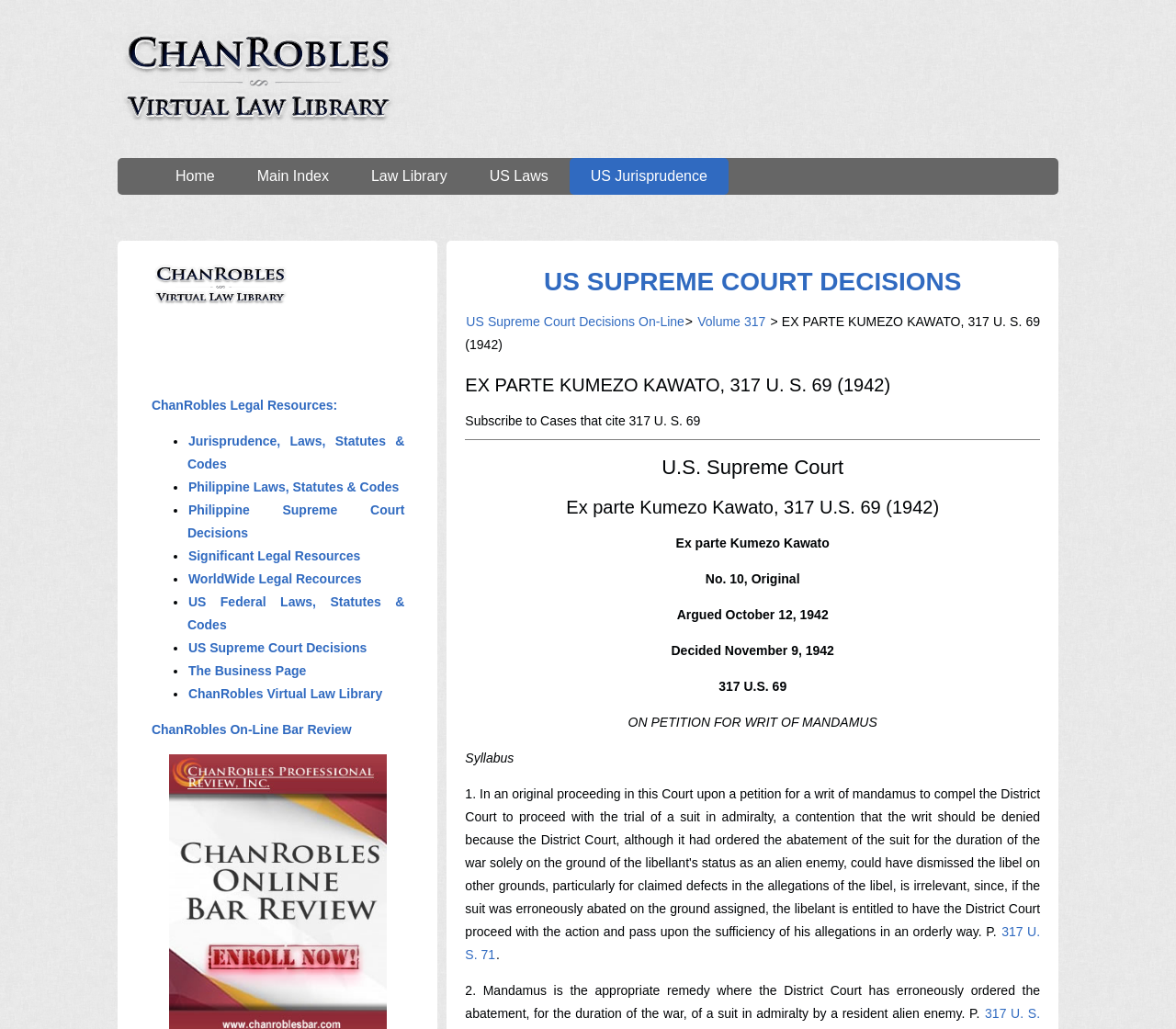Give a one-word or one-phrase response to the question:
What is the website providing?

Legal resources